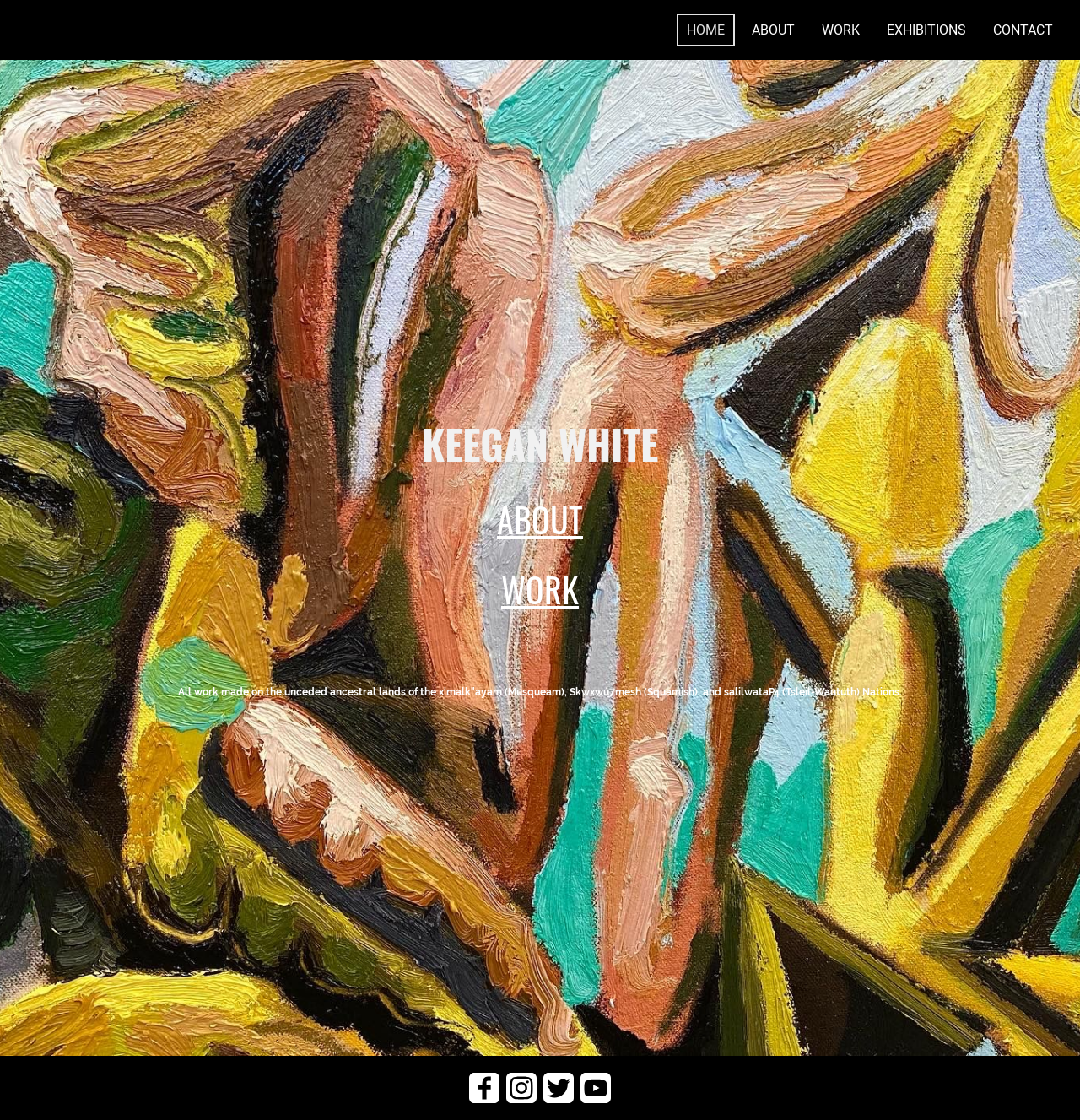How many navigation links are at the top?
Based on the image, answer the question with a single word or brief phrase.

5